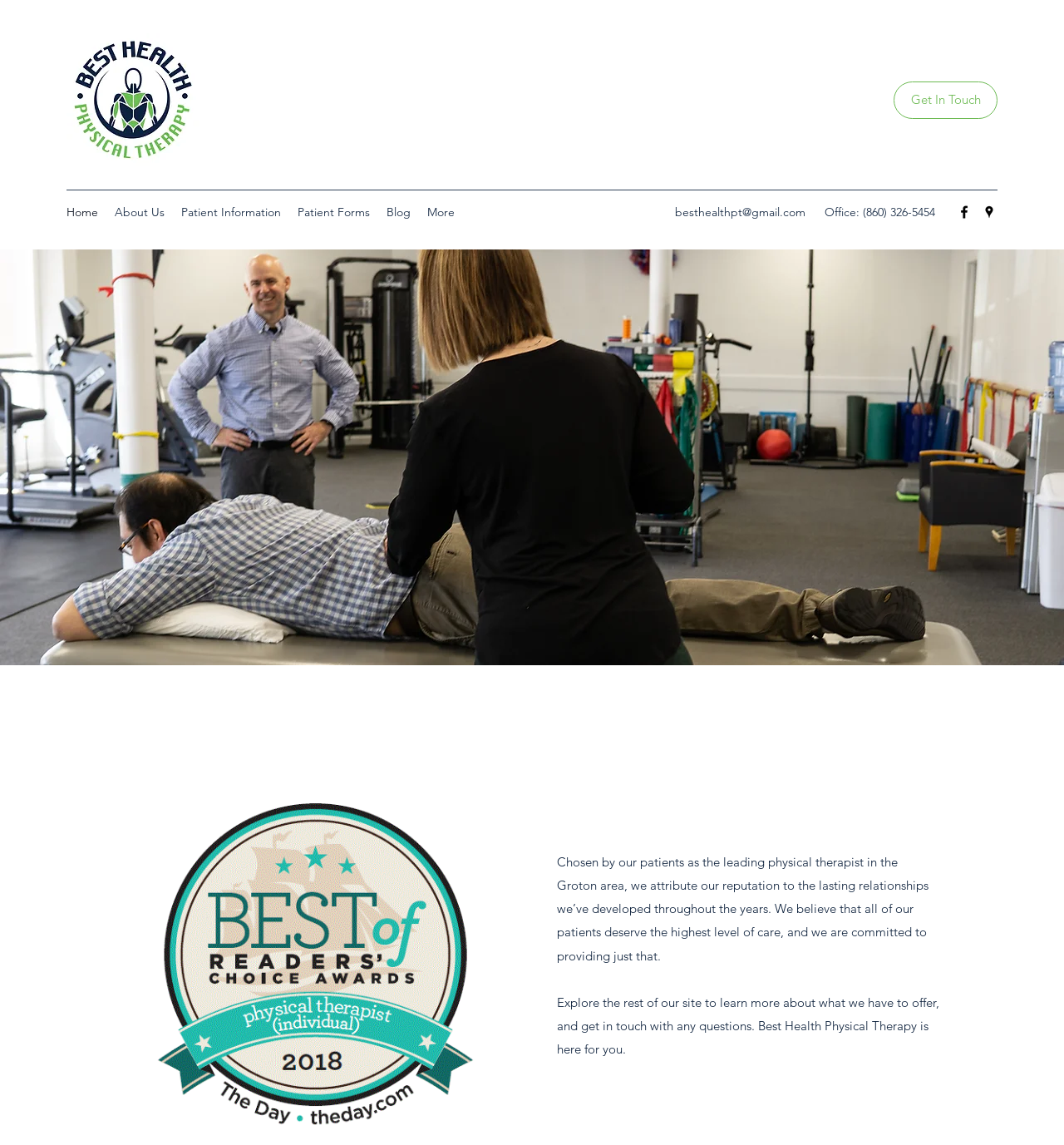What is the main focus of the physical therapist?
Refer to the image and respond with a one-word or short-phrase answer.

Rehabilitation techniques